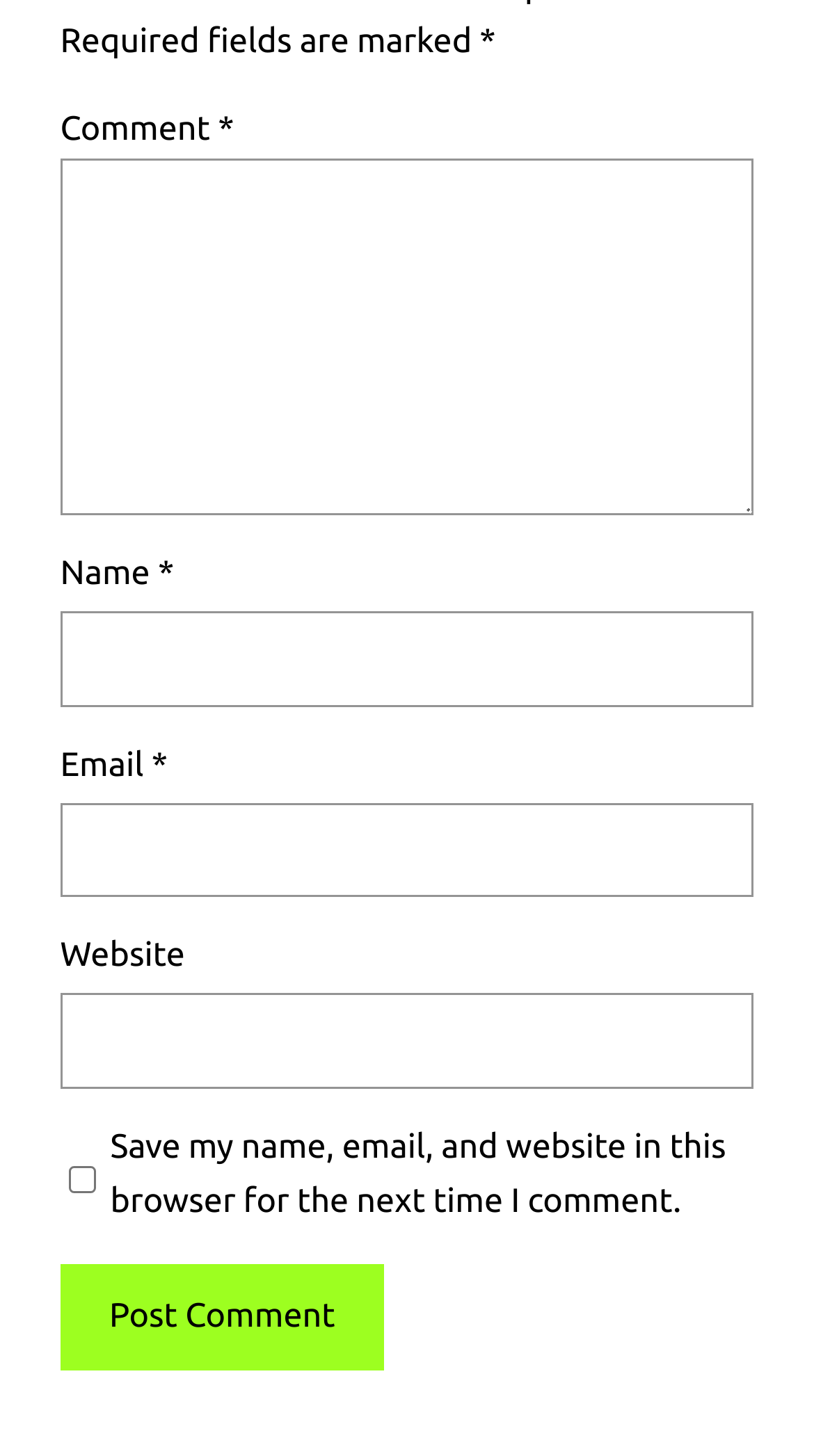What is the label of the first text box?
Please answer the question with a detailed response using the information from the screenshot.

The first text box is labeled as 'Comment' because the StaticText element with the text 'Comment' is located above the text box with the ID 253, and the text box has a description 'Comment *'.